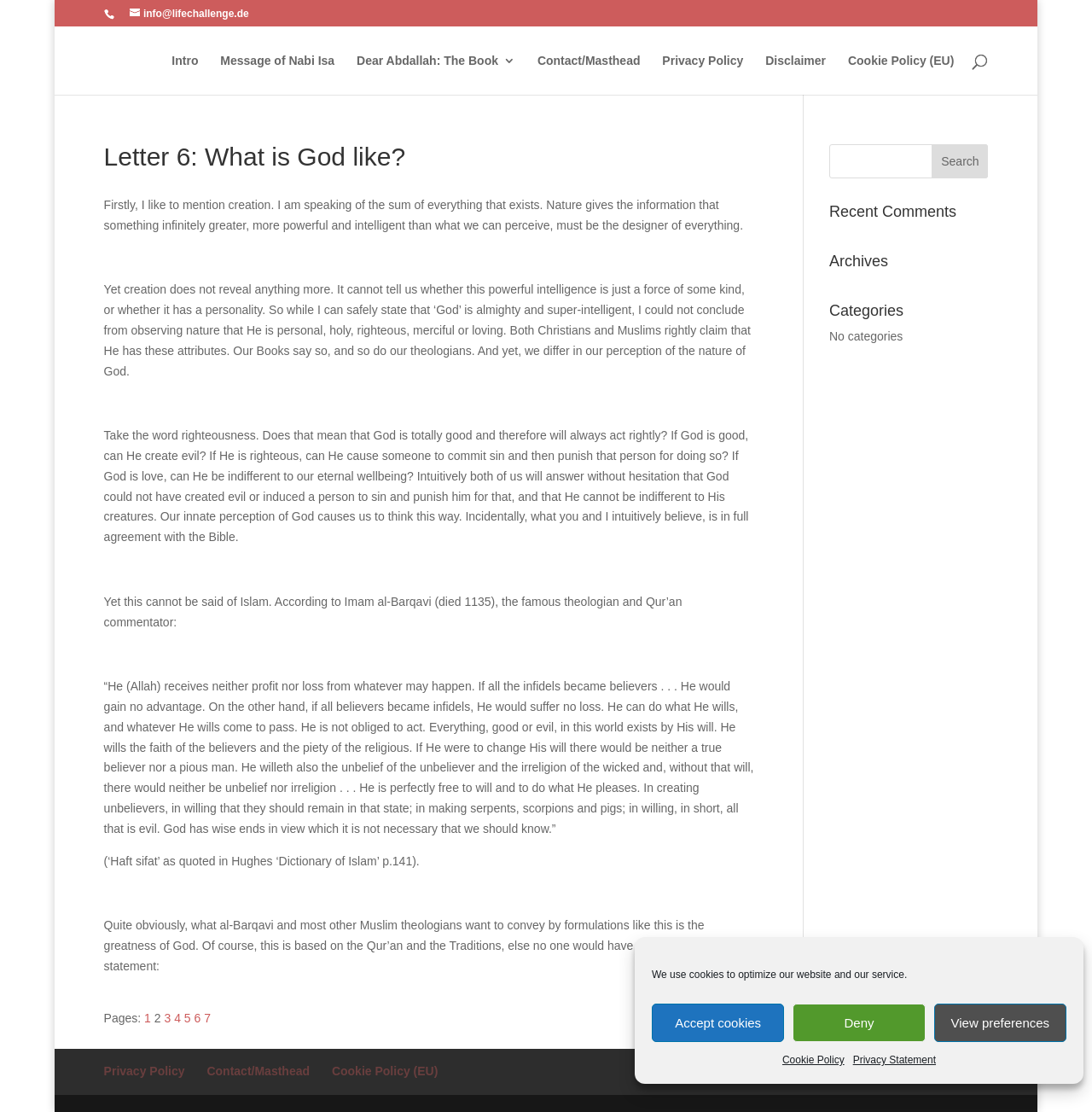Locate the bounding box coordinates of the element that should be clicked to execute the following instruction: "Search for something".

[0.095, 0.024, 0.905, 0.025]